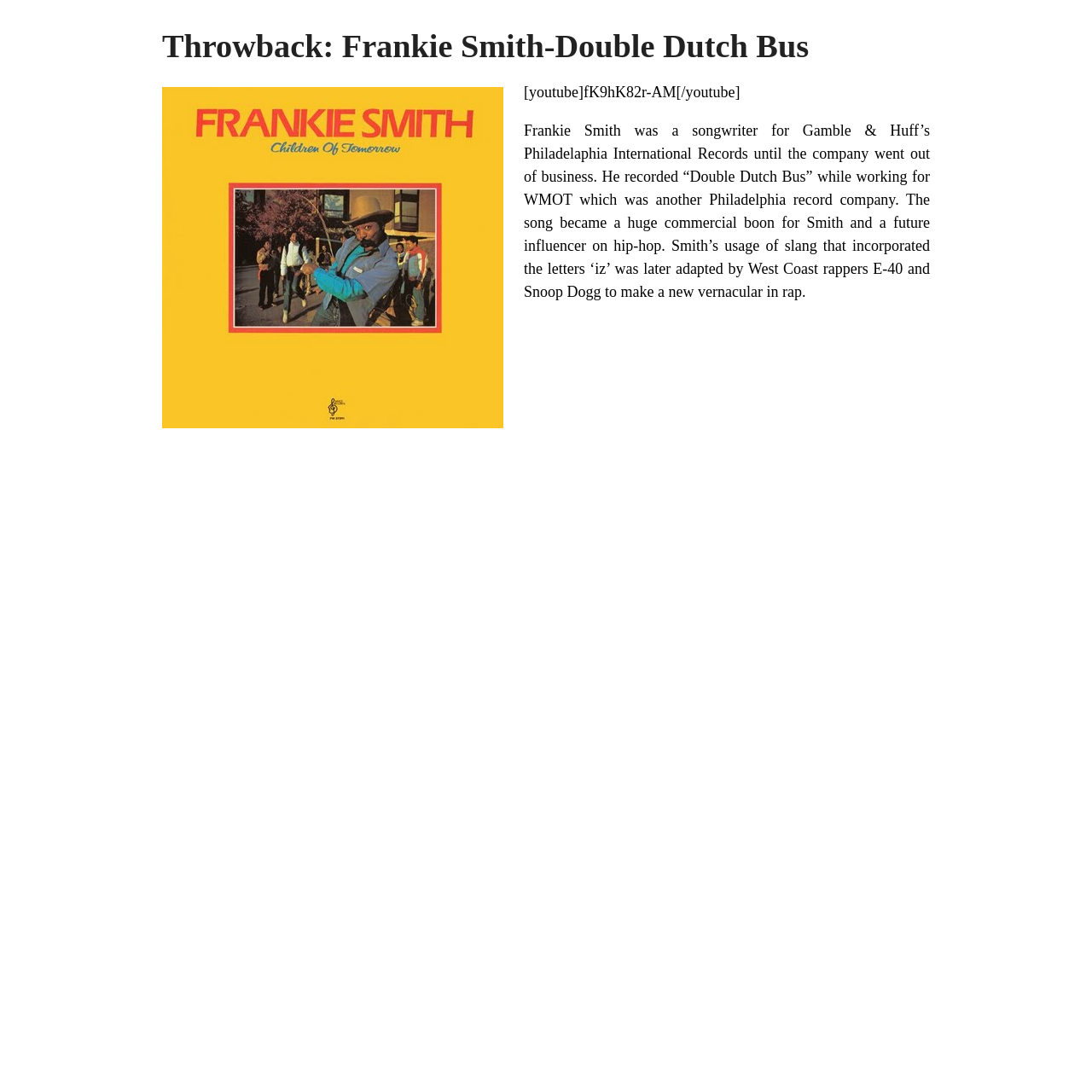What is the headline of the webpage?

Throwback: Frankie Smith-Double Dutch Bus